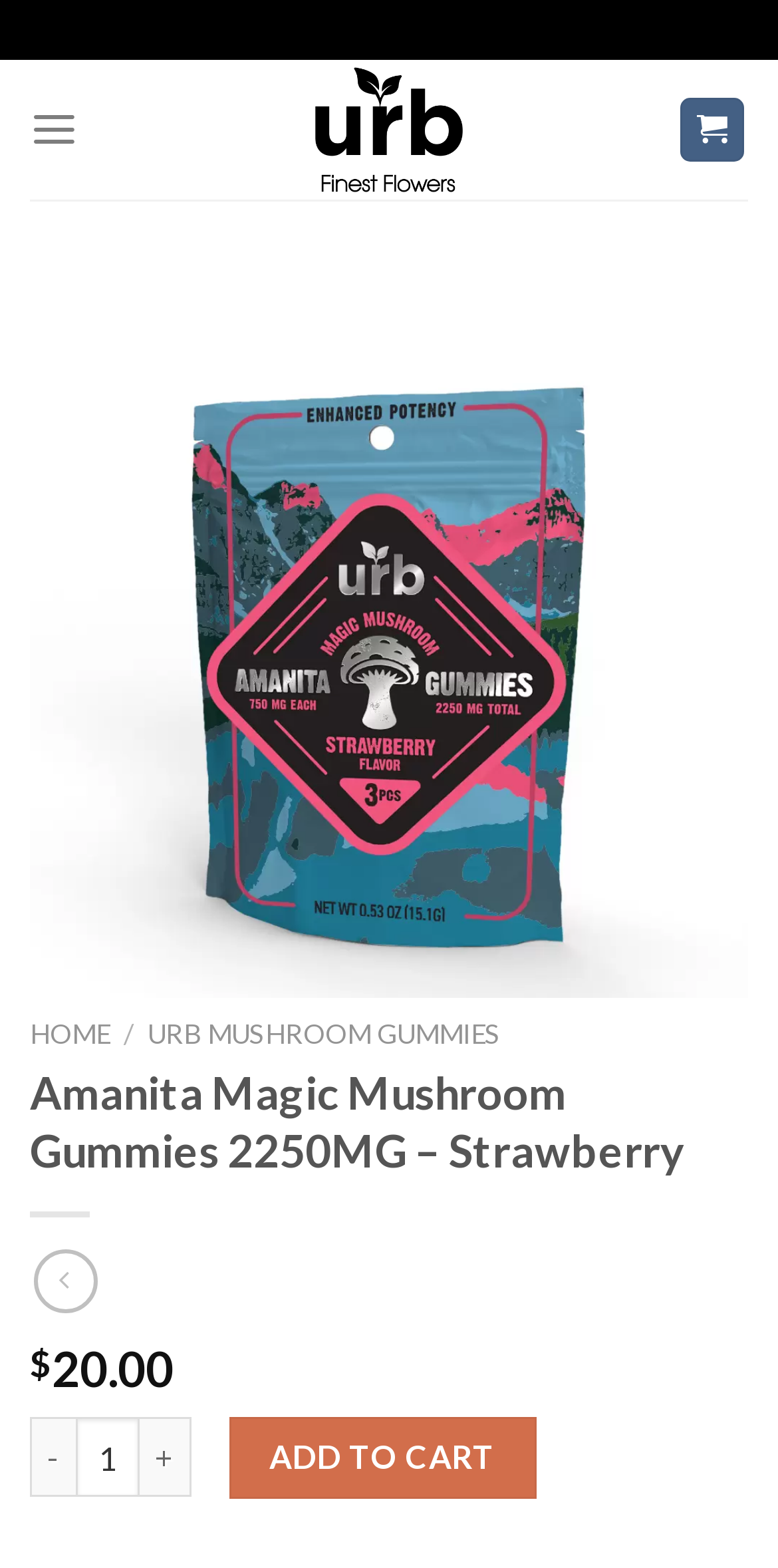Find the bounding box coordinates of the element I should click to carry out the following instruction: "View the product details".

[0.038, 0.392, 0.962, 0.416]